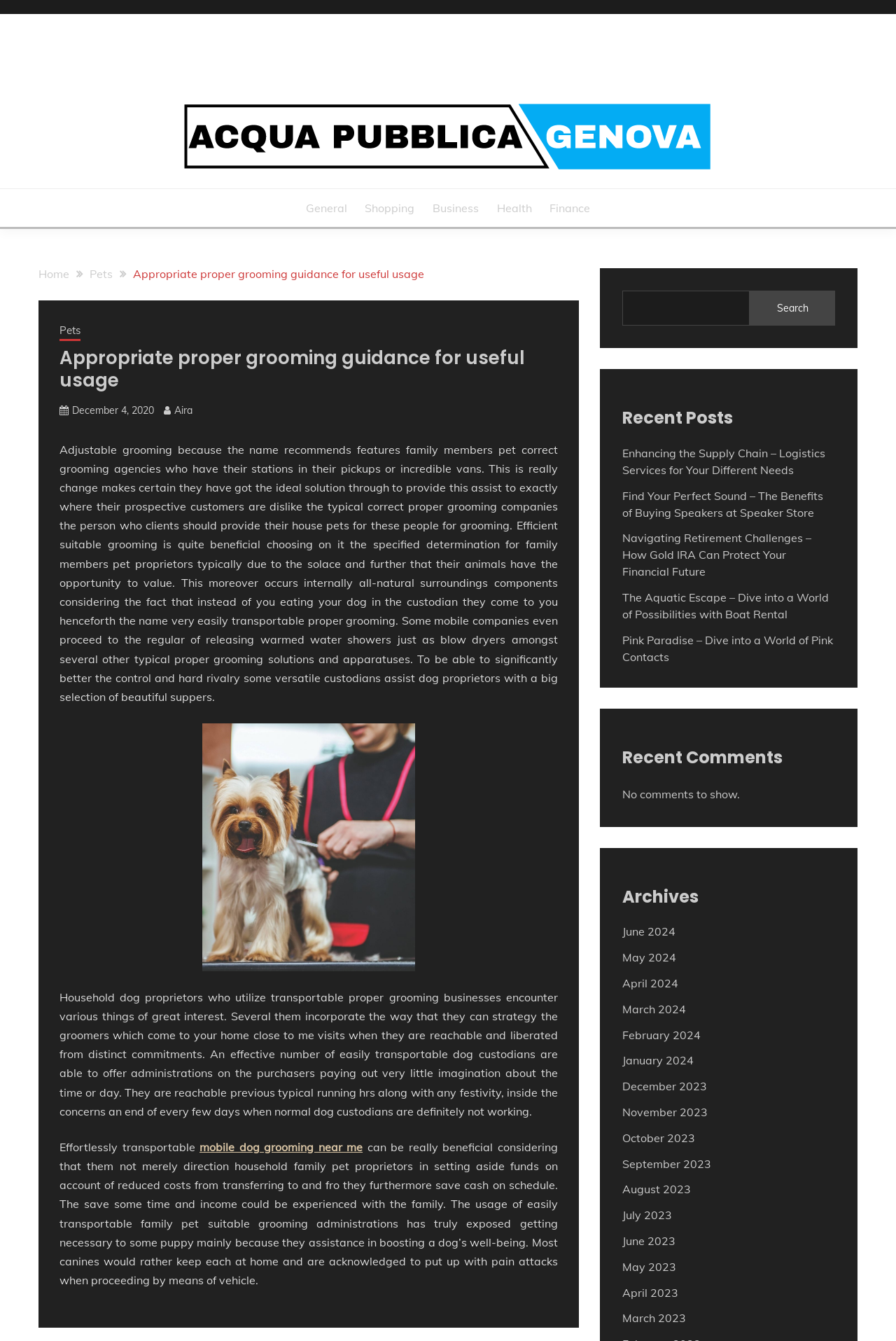Identify the bounding box coordinates of the part that should be clicked to carry out this instruction: "Click on the 'Home' link".

[0.043, 0.199, 0.077, 0.209]